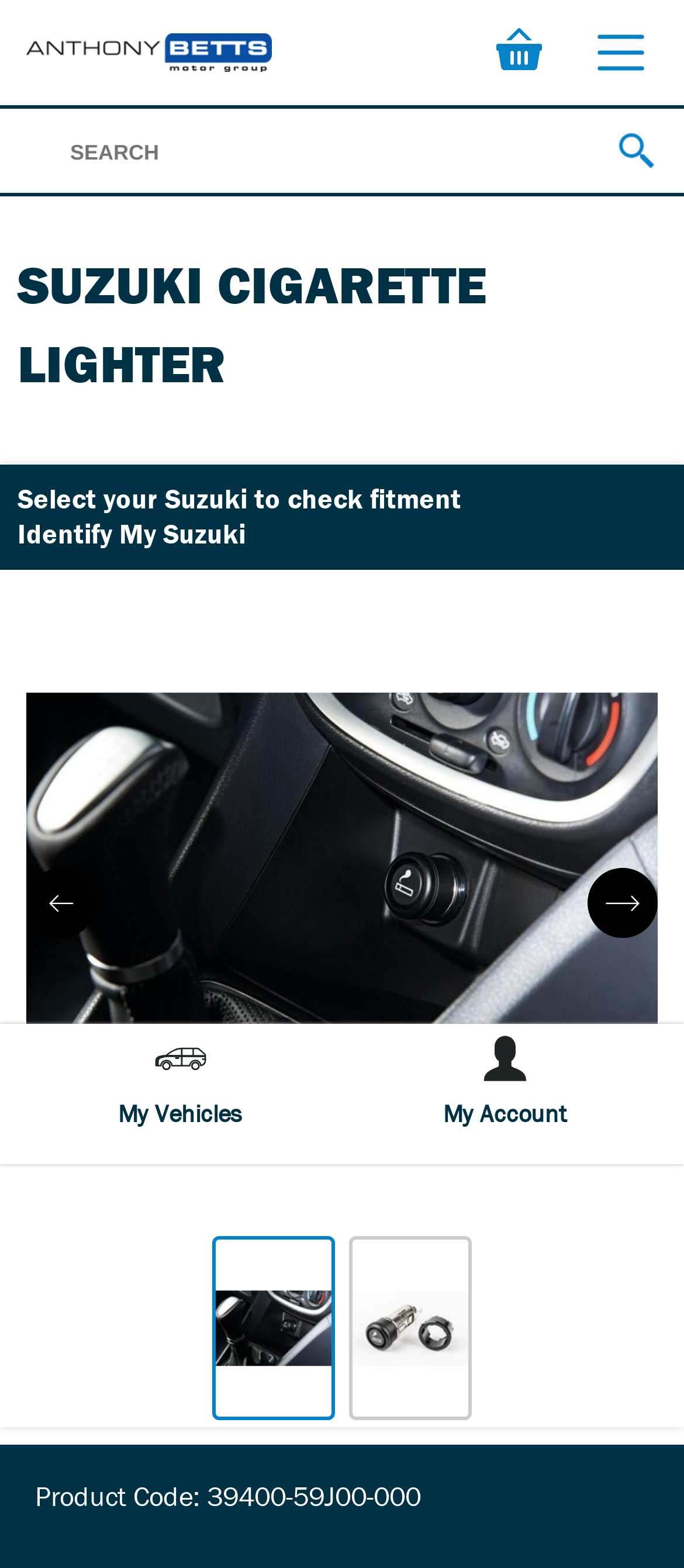Please determine and provide the text content of the webpage's heading.

SUZUKI CIGARETTE LIGHTER